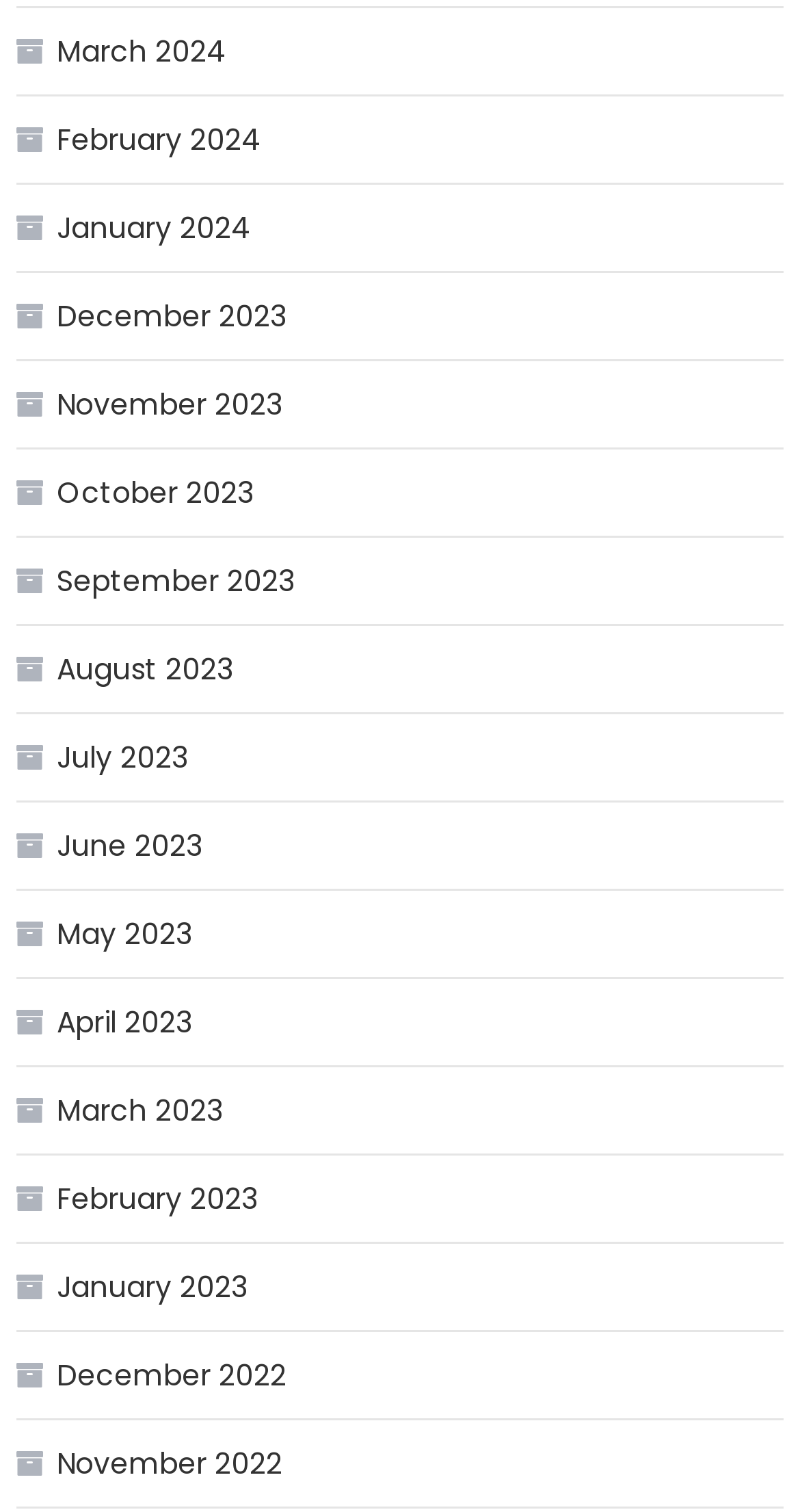Provide the bounding box coordinates of the HTML element described as: "November 2023". The bounding box coordinates should be four float numbers between 0 and 1, i.e., [left, top, right, bottom].

[0.02, 0.245, 0.353, 0.289]